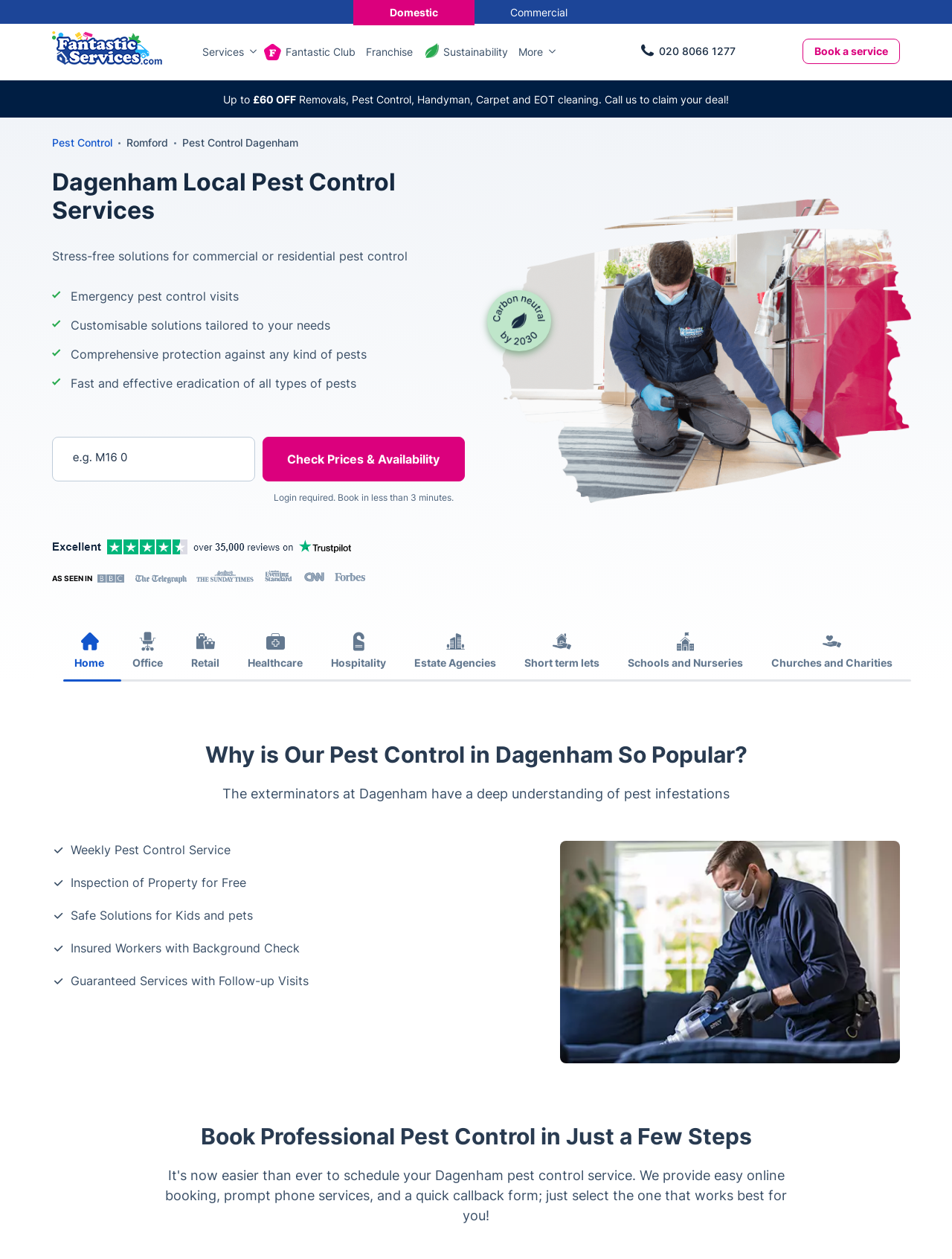What is the purpose of the textbox on the webpage?
Give a comprehensive and detailed explanation for the question.

I found the purpose of the textbox by looking at the label next to it, which says 'Enter your postcode'. This suggests that the textbox is intended for users to enter a valid postcode, likely to get a quote or book a service.